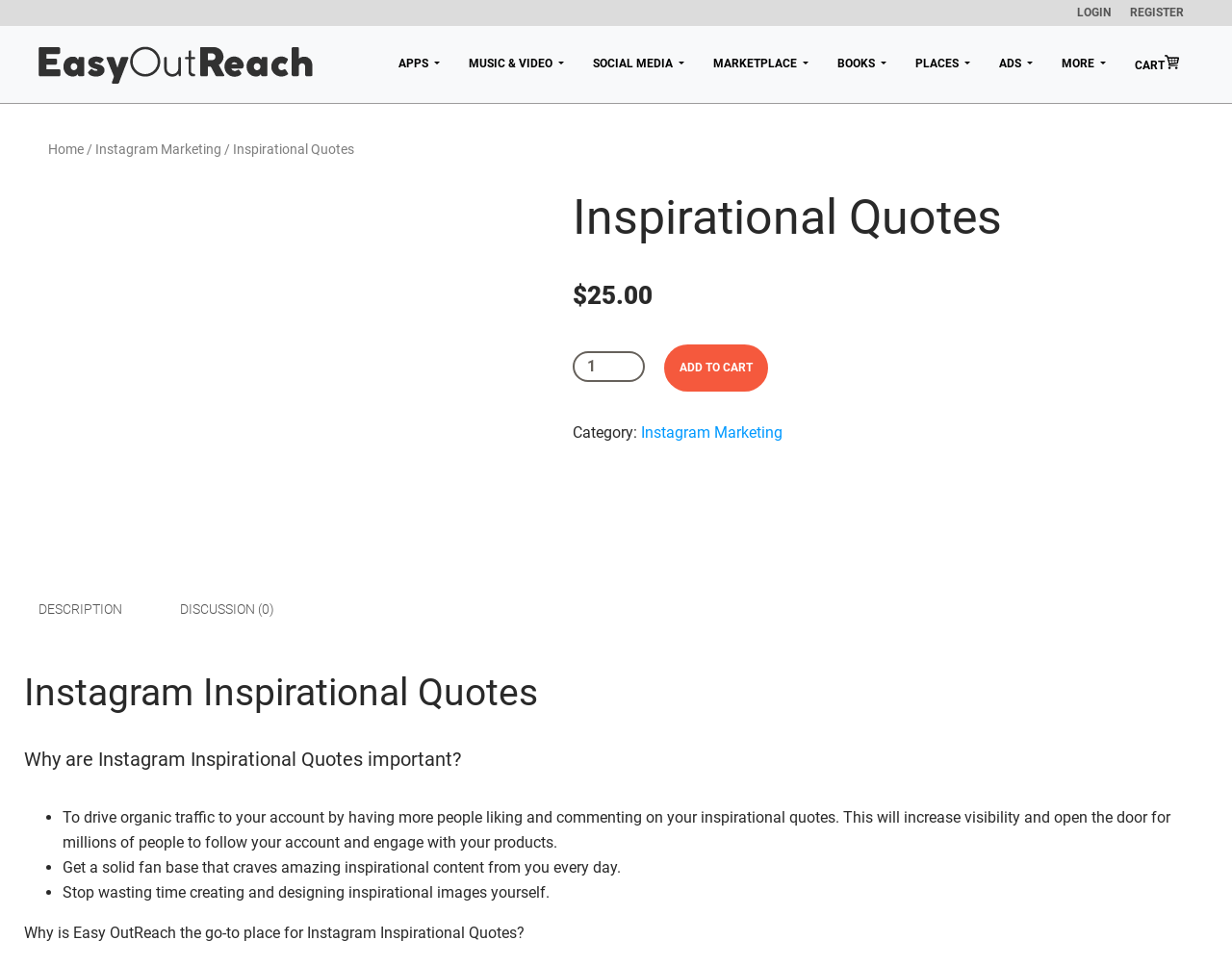Find the bounding box coordinates of the clickable region needed to perform the following instruction: "Click the Instagram Marketing link". The coordinates should be provided as four float numbers between 0 and 1, i.e., [left, top, right, bottom].

[0.52, 0.438, 0.635, 0.457]